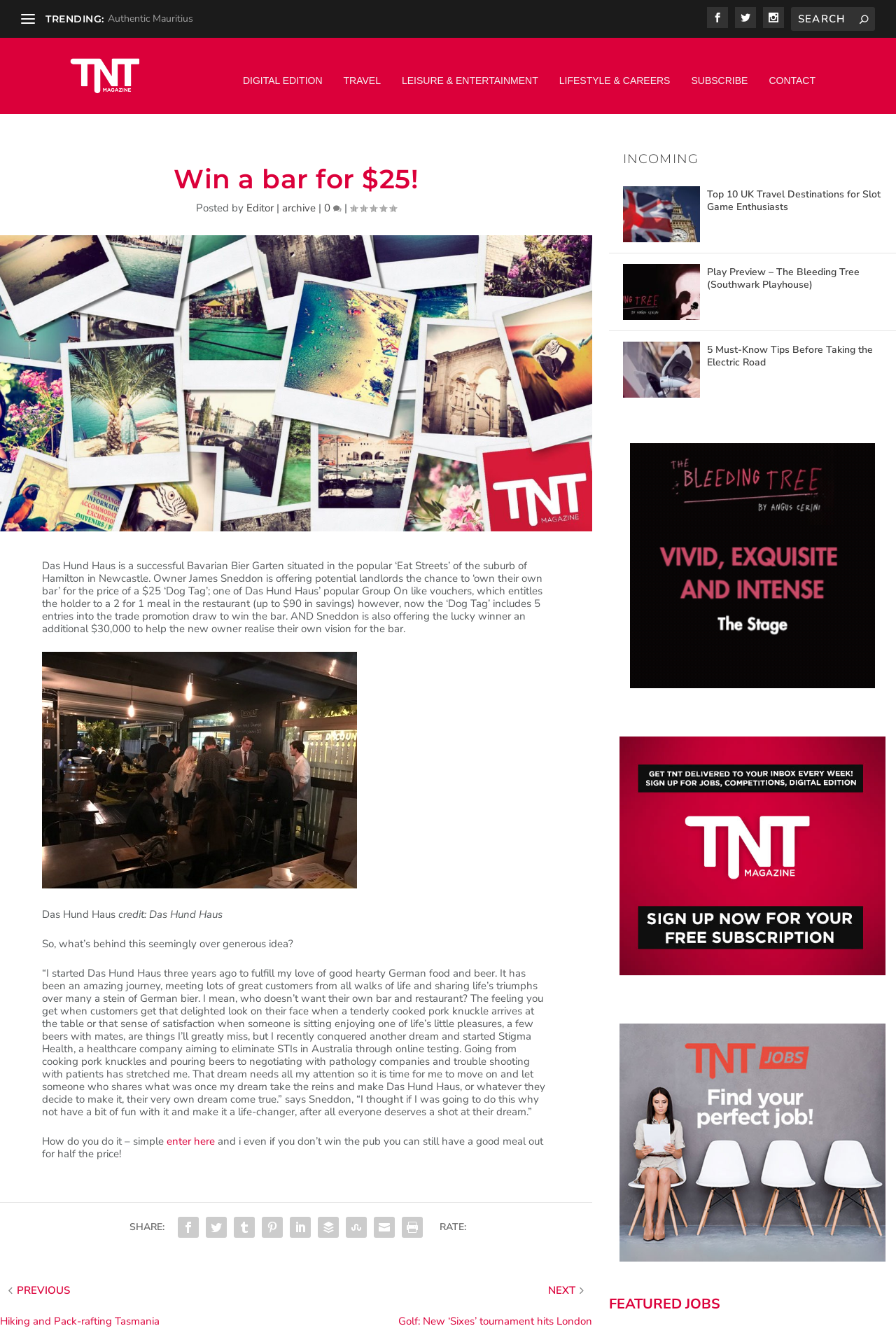Detail the webpage's structure and highlights in your description.

This webpage appears to be an article from TNT Magazine, with a focus on a specific story about Das Hund Haus, a Bavarian Bier Garten in Newcastle. The page is divided into several sections, with a prominent article taking up most of the space.

At the top of the page, there is a navigation menu with links to various sections of the magazine, including "DIGITAL EDITION", "TRAVEL", "LEISURE & ENTERTAINMENT", and "SUBSCRIBE". Below this, there is a search bar and a series of social media links.

The main article is titled "Win a bar for $25!" and features an image of Das Hund Haus. The article tells the story of James Sneddon, the owner of Das Hund Haus, who is offering a chance to win the bar for $25. The article explains the details of the promotion and includes quotes from Sneddon about his decision to give away the bar.

The article is accompanied by several images, including a photo of Das Hund Haus and a picture of James Sneddon. There are also links to related articles and a section for comments and ratings.

In the right-hand sidebar, there are several links to other articles, including "Top 10 UK Travel Destinations for Slot Game Enthusiasts" and "Play Preview – The Bleeding Tree (Southwark Playhouse)". There are also several advertisements scattered throughout the page.

At the bottom of the page, there is a section titled "FEATURED JOBS" and a series of links to other articles and sections of the magazine.